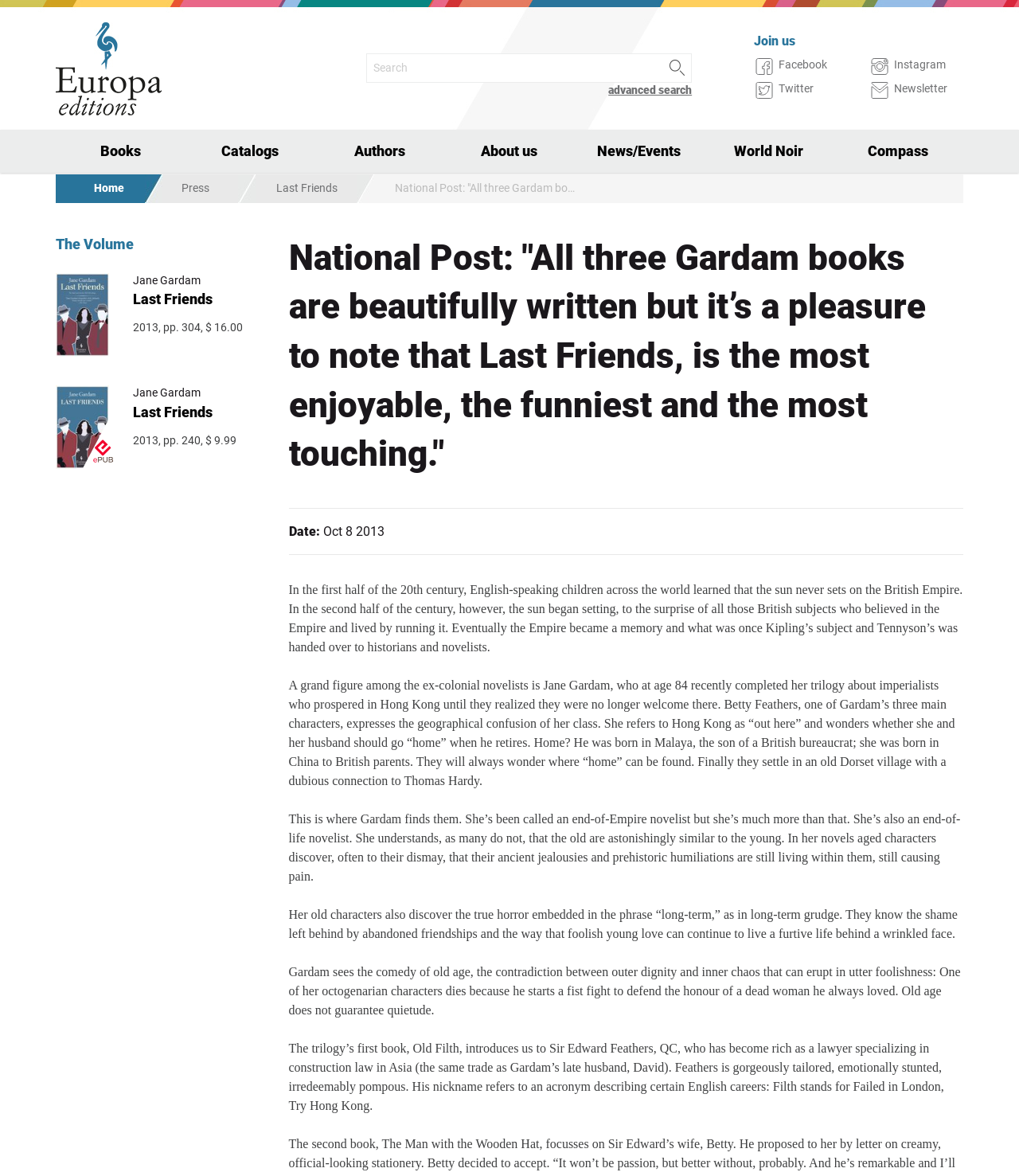Can you pinpoint the bounding box coordinates for the clickable element required for this instruction: "Browse books by country"? The coordinates should be four float numbers between 0 and 1, i.e., [left, top, right, bottom].

[0.055, 0.257, 0.182, 0.293]